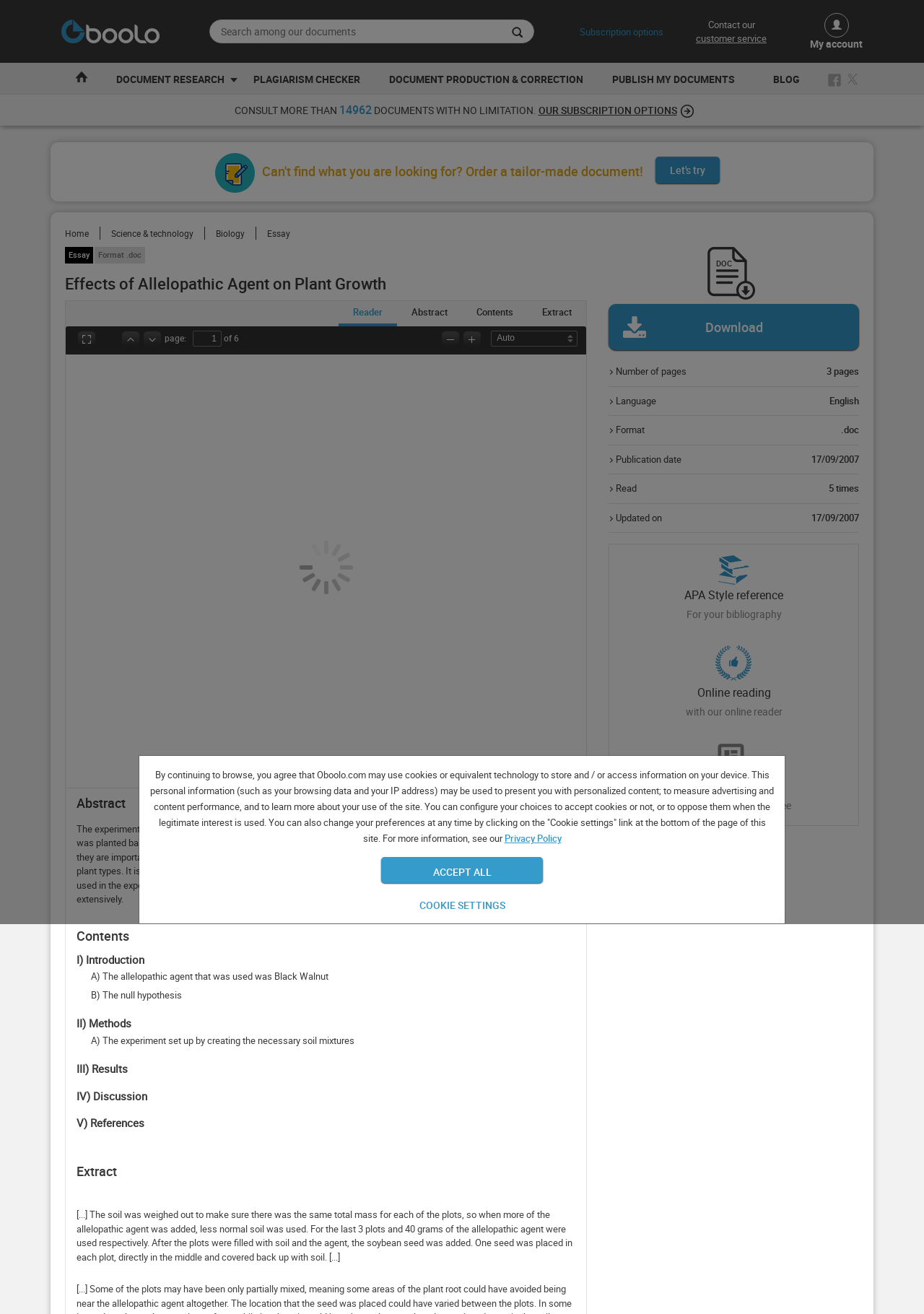Elaborate on the different components and information displayed on the webpage.

This webpage is about an essay titled "Effects of Allelopathic Agent on Plant Growth" in the field of biology. The essay is 3 pages long and was published on September 17, 2007. 

At the top of the page, there is a navigation menu with links to "Home", "DOCUMENT RESEARCH", "PLAGIARISM CHECKER", "DOCUMENT PRODUCTION & CORRECTION", "PUBLISH MY DOCUMENTS", and "BLOG". Below this menu, there is a search bar with a button labeled "Search among our documents". 

On the left side of the page, there are links to "Subscription options", "Contact our customer service", and "My account". There are also social media links to follow the website on Facebook and Twitter. 

The main content of the page is divided into sections, including "Abstract", "Contents", and "Extract". The "Abstract" section provides a brief summary of the essay, which discusses the experiment of measuring the relative growth of a soybean plant with different amounts of allelopathic agent. The "Contents" section lists the headings of the essay, including "Introduction", "Methods", "Results", "Discussion", and "References". The "Extract" section provides a longer excerpt from the essay, describing the experiment setup and procedure.

On the right side of the page, there are buttons to download the essay, zoom in and out, and switch to full-screen mode. There is also a dropdown menu to select the zoom level. Below this, there is information about the essay, including the number of pages, language, format, publication date, and the number of times it has been read. 

At the bottom of the page, there is a notice about the use of cookies on the website, with links to the "Privacy Policy" and "Cookie settings". There are also buttons to accept all cookies or configure cookie settings.